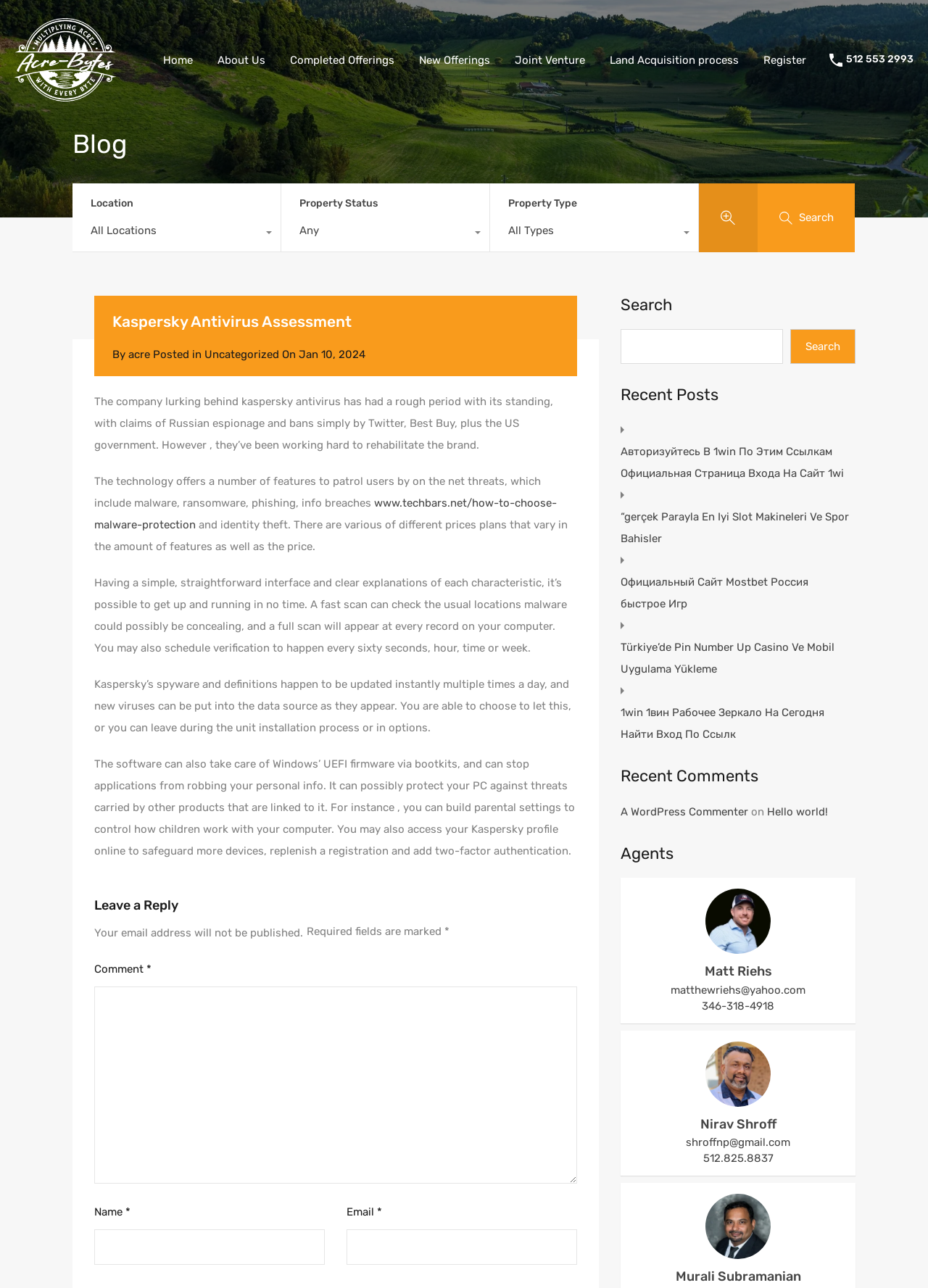For the element described, predict the bounding box coordinates as (top-left x, top-left y, bottom-right x, bottom-right y). All values should be between 0 and 1. Element description: parent_node: Comment * name="comment"

[0.102, 0.766, 0.622, 0.919]